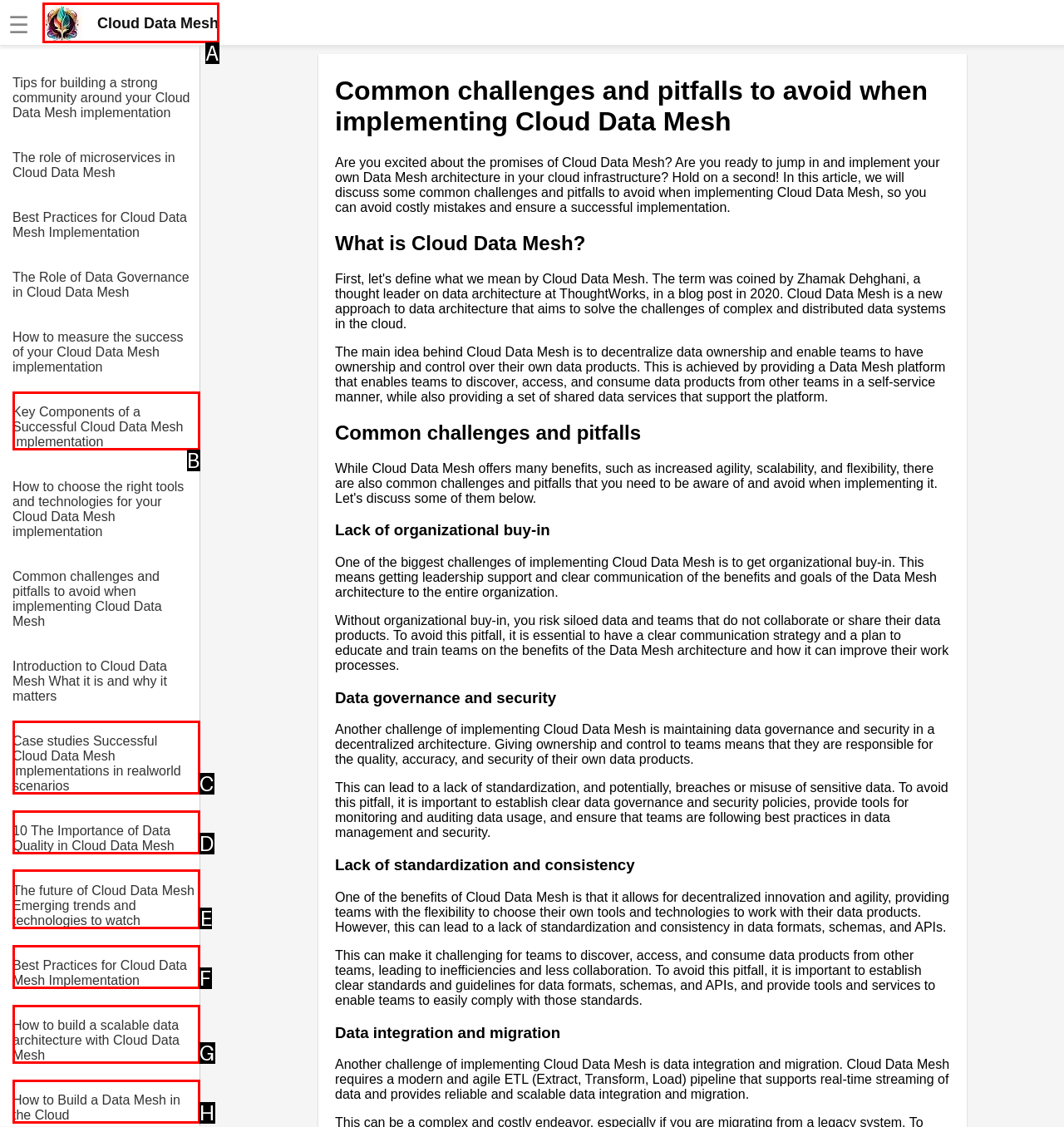Identify the correct HTML element to click for the task: Open the 'NEWSROOM' page. Provide the letter of your choice.

None